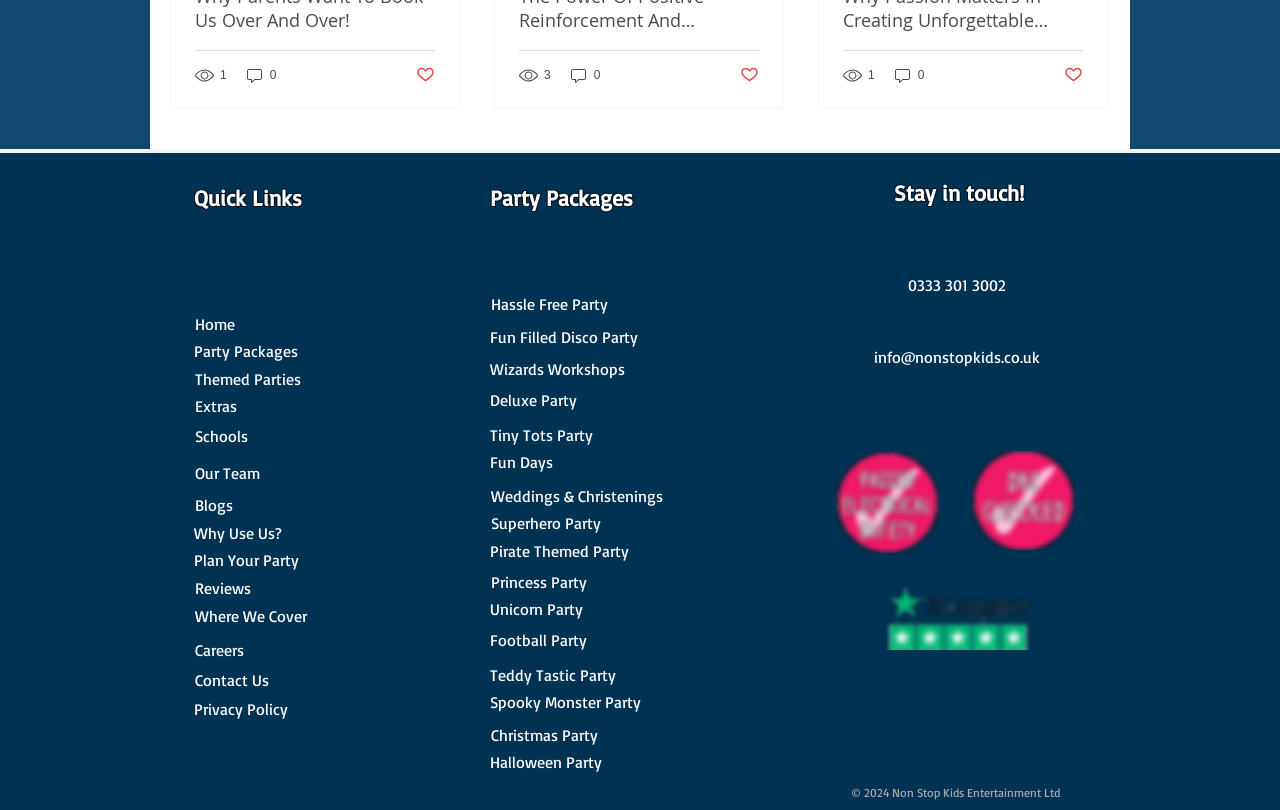Please specify the bounding box coordinates of the clickable region to carry out the following instruction: "Search for something". The coordinates should be four float numbers between 0 and 1, in the format [left, top, right, bottom].

None